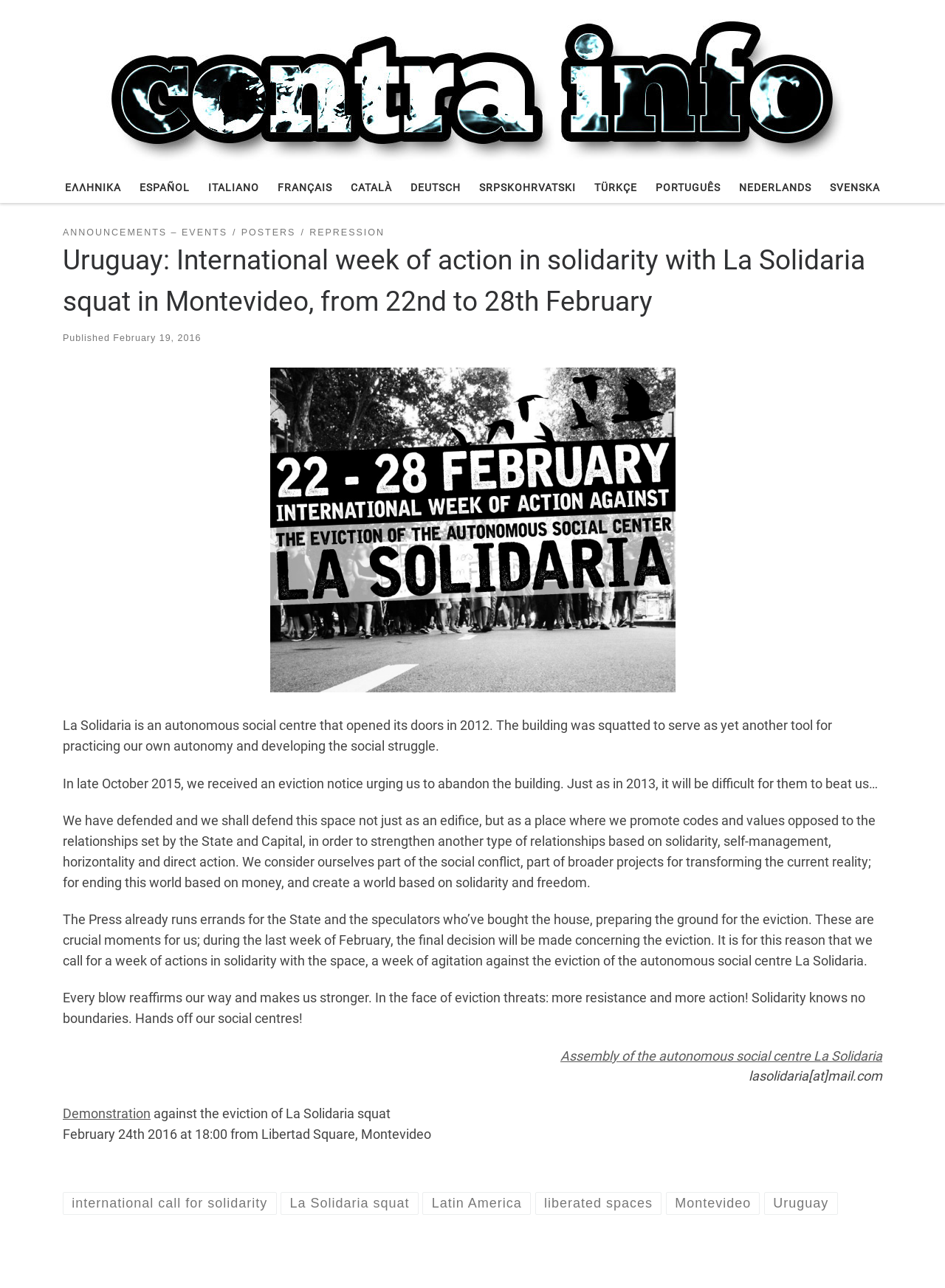Using the format (top-left x, top-left y, bottom-right x, bottom-right y), provide the bounding box coordinates for the described UI element. All values should be floating point numbers between 0 and 1: Nederlands

[0.777, 0.133, 0.863, 0.157]